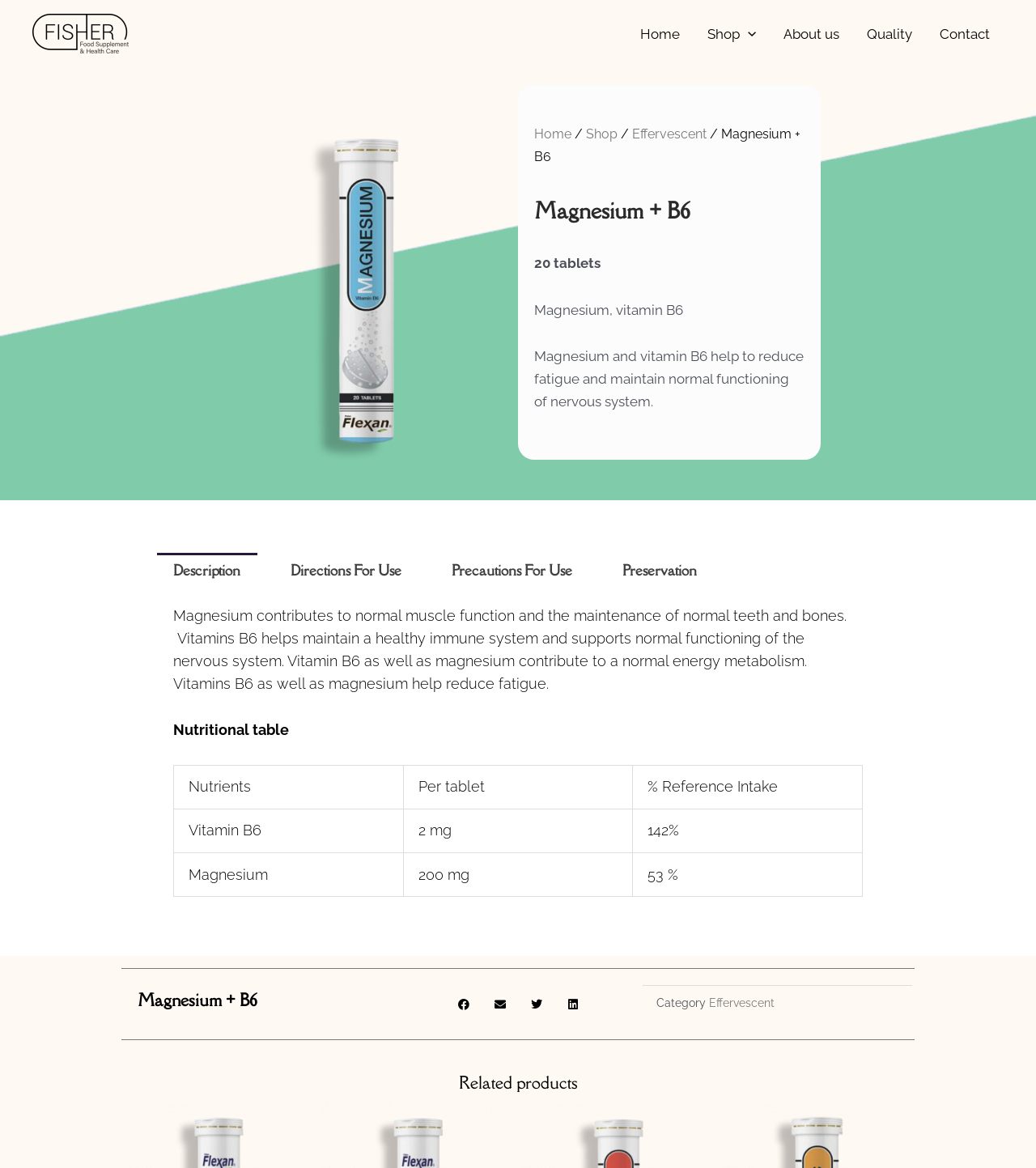Please identify the bounding box coordinates of the element I should click to complete this instruction: 'Click on the 'About us' link'. The coordinates should be given as four float numbers between 0 and 1, like this: [left, top, right, bottom].

[0.743, 0.011, 0.823, 0.046]